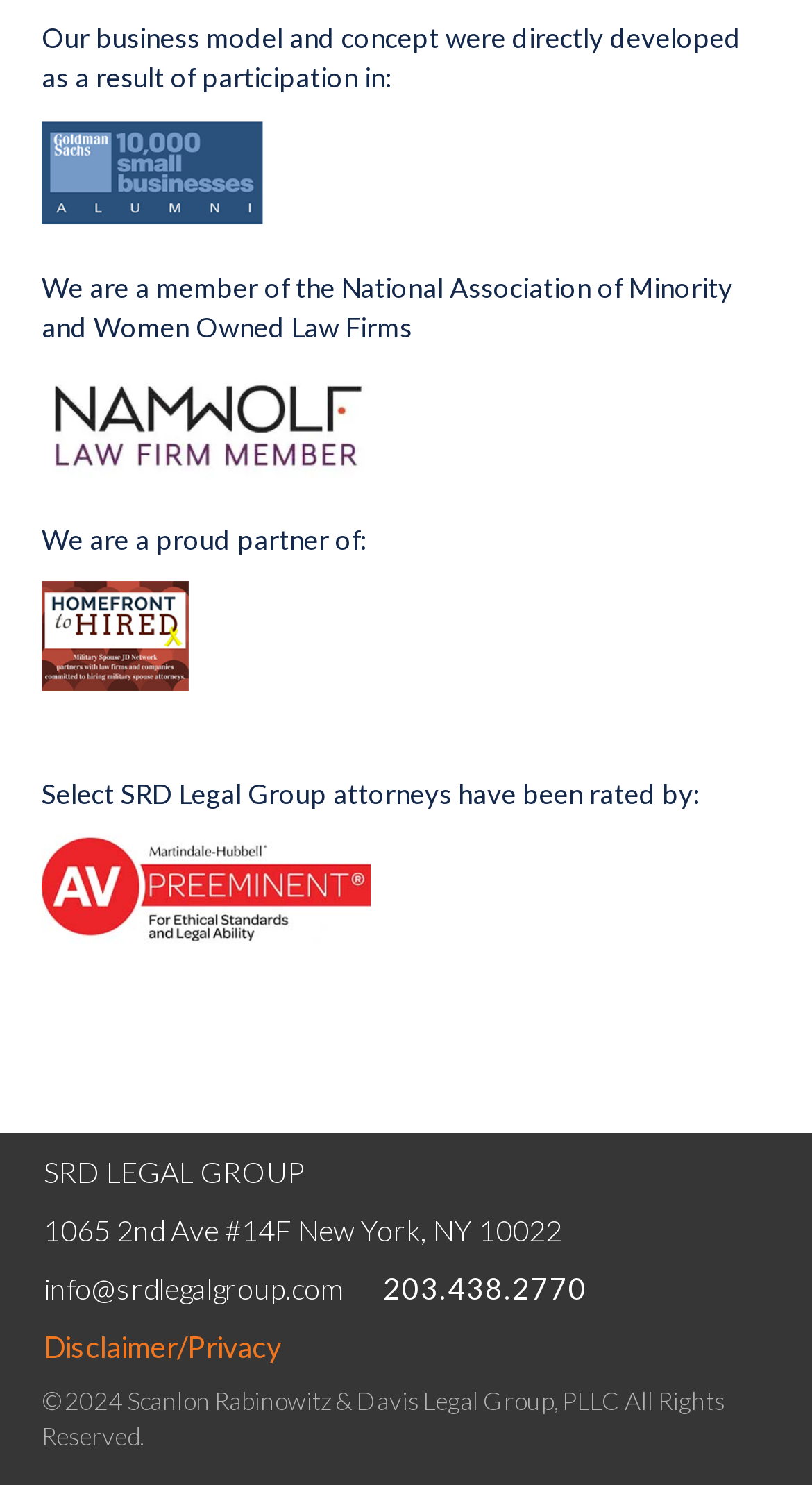What is the name of the law firm?
Answer the question with detailed information derived from the image.

The name of the law firm can be found in the footer section of the webpage, where it is written as 'SRD LEGAL GROUP' in a link element.